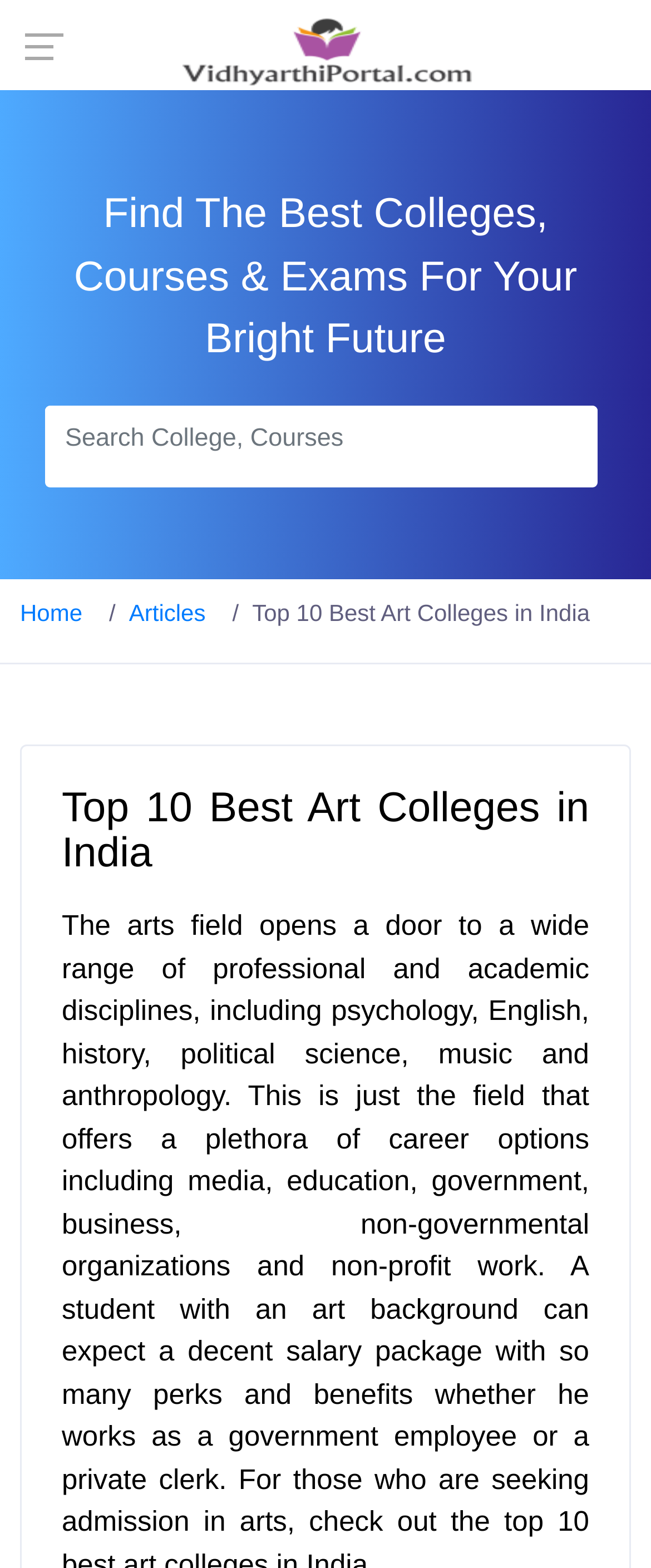Based on the element description Complaints, identify the bounding box of the UI element in the given webpage screenshot. The coordinates should be in the format (top-left x, top-left y, bottom-right x, bottom-right y) and must be between 0 and 1.

None